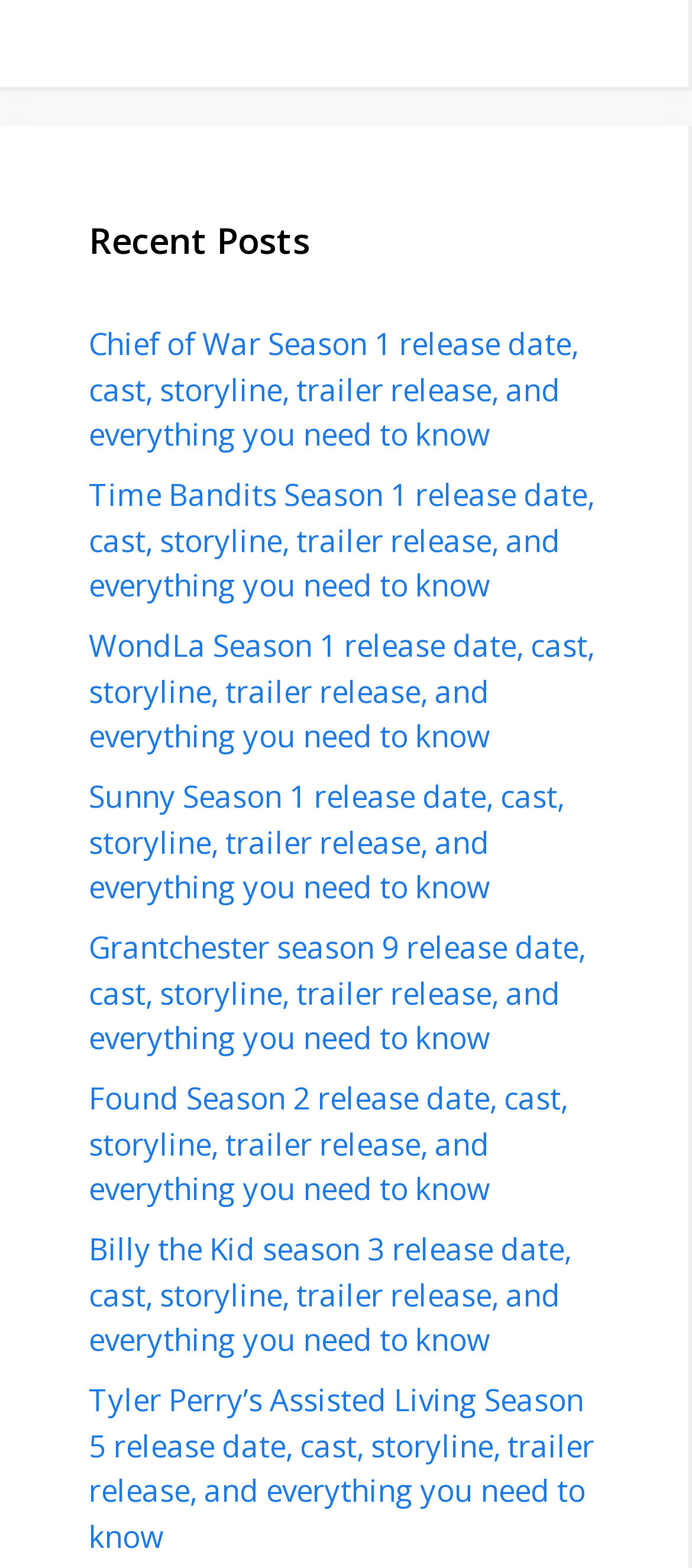Please indicate the bounding box coordinates of the element's region to be clicked to achieve the instruction: "Explore Tyler Perry’s Assisted Living Season 5". Provide the coordinates as four float numbers between 0 and 1, i.e., [left, top, right, bottom].

[0.128, 0.88, 0.859, 0.992]